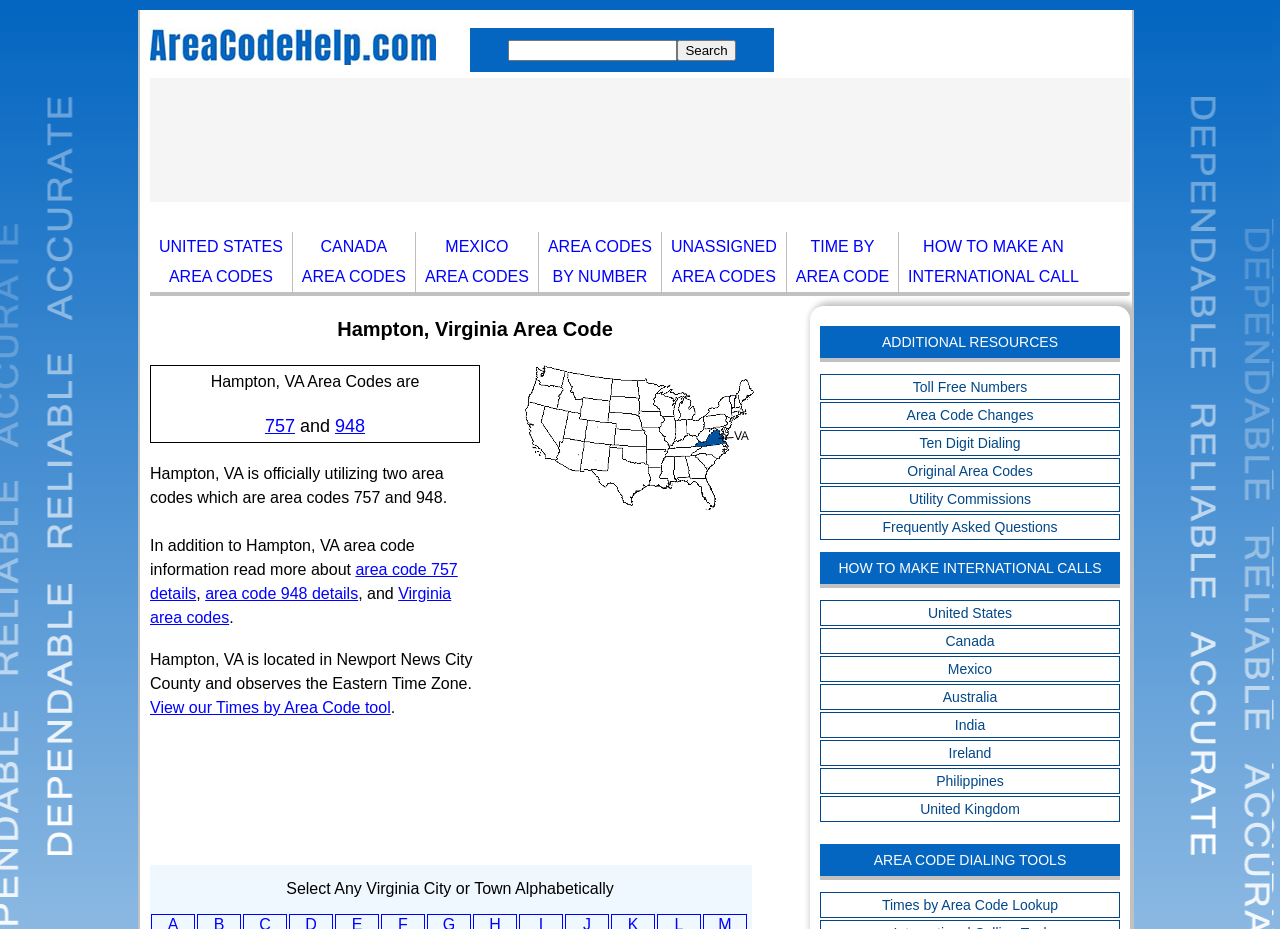Illustrate the webpage thoroughly, mentioning all important details.

The webpage is about area codes in Hampton, Virginia. At the top left, there is a logo image and a search button next to a text box. Below the logo, there is an advertisement iframe. 

On the left side, there are several links to area codes for different countries, including the United States, Canada, and Mexico. 

The main content of the webpage is about Hampton, Virginia area codes. There is a heading that reads "Hampton, Virginia Area Code" followed by a paragraph of text that explains that Hampton, VA is officially utilizing two area codes, which are 757 and 948. There are links to more information about these area codes. 

Below this, there is a Virginia area code map image. On the right side of the map, there is another advertisement iframe. 

Further down the page, there are several sections with links to additional resources, including toll-free numbers, area code changes, and frequently asked questions. There is also a section on how to make international calls with links to different countries. 

At the bottom of the page, there is a section with a heading "AREA CODE DIALING TOOLS" and a link to a times by area code lookup tool.